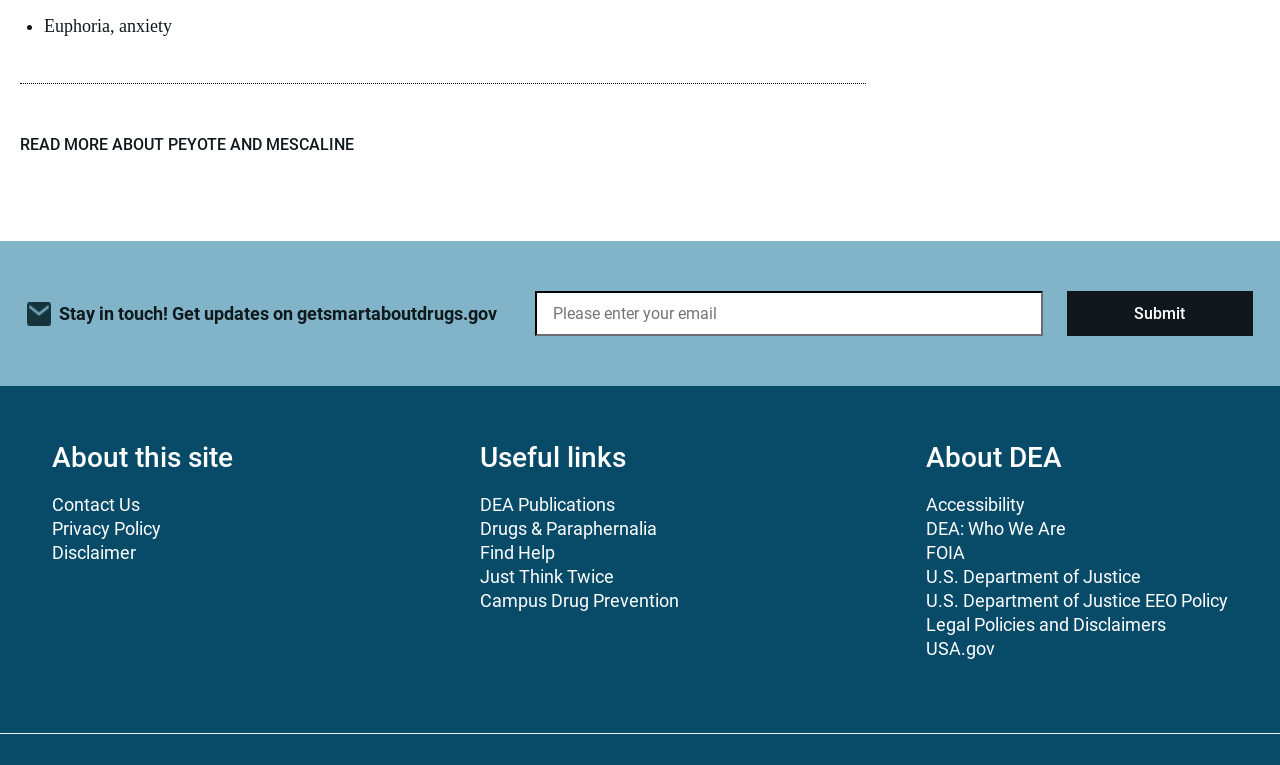Respond with a single word or phrase to the following question:
How many links are there in the footer section?

15